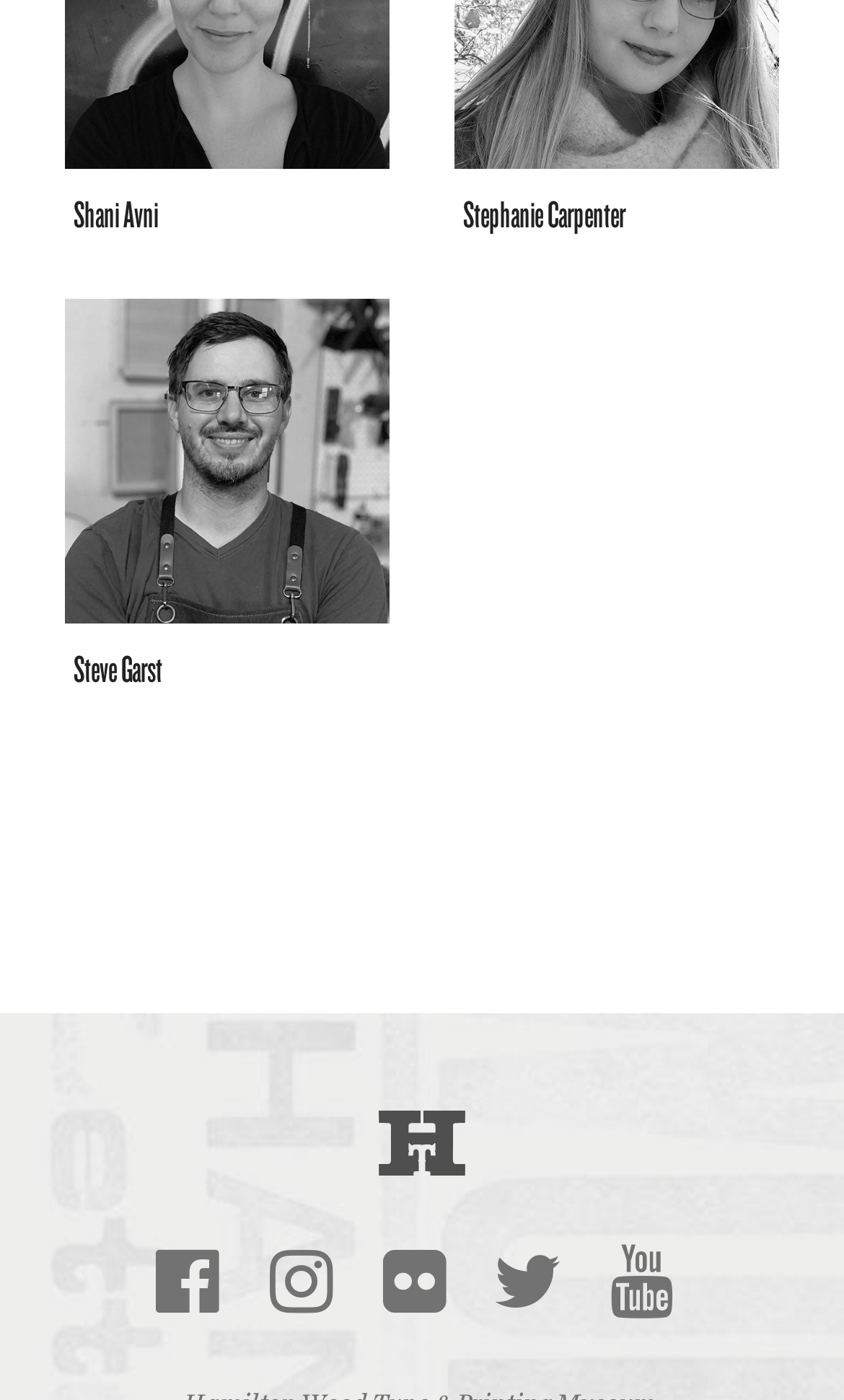Answer the question with a single word or phrase: 
What is the name of the person with an image?

Steve Garst